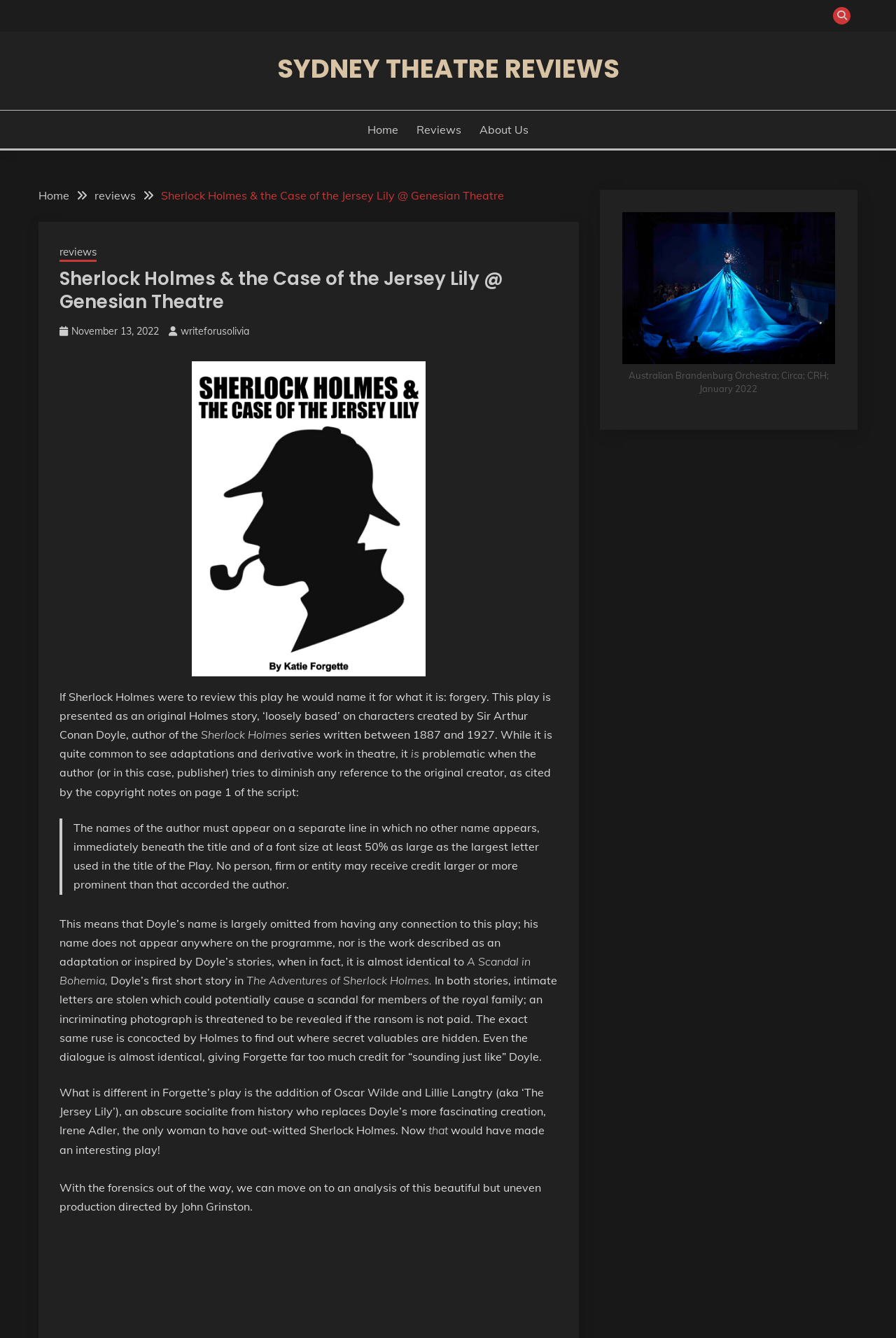Can you find the bounding box coordinates of the area I should click to execute the following instruction: "Go to the Reviews page"?

[0.465, 0.09, 0.515, 0.103]